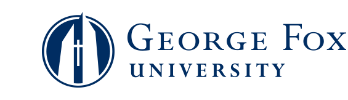Please analyze the image and give a detailed answer to the question:
What is the purpose of the George Fox University Archives?

The caption states that the logo serves as a visual representation of the George Fox University Archives, which preserves the history and achievements related to the university and its community.